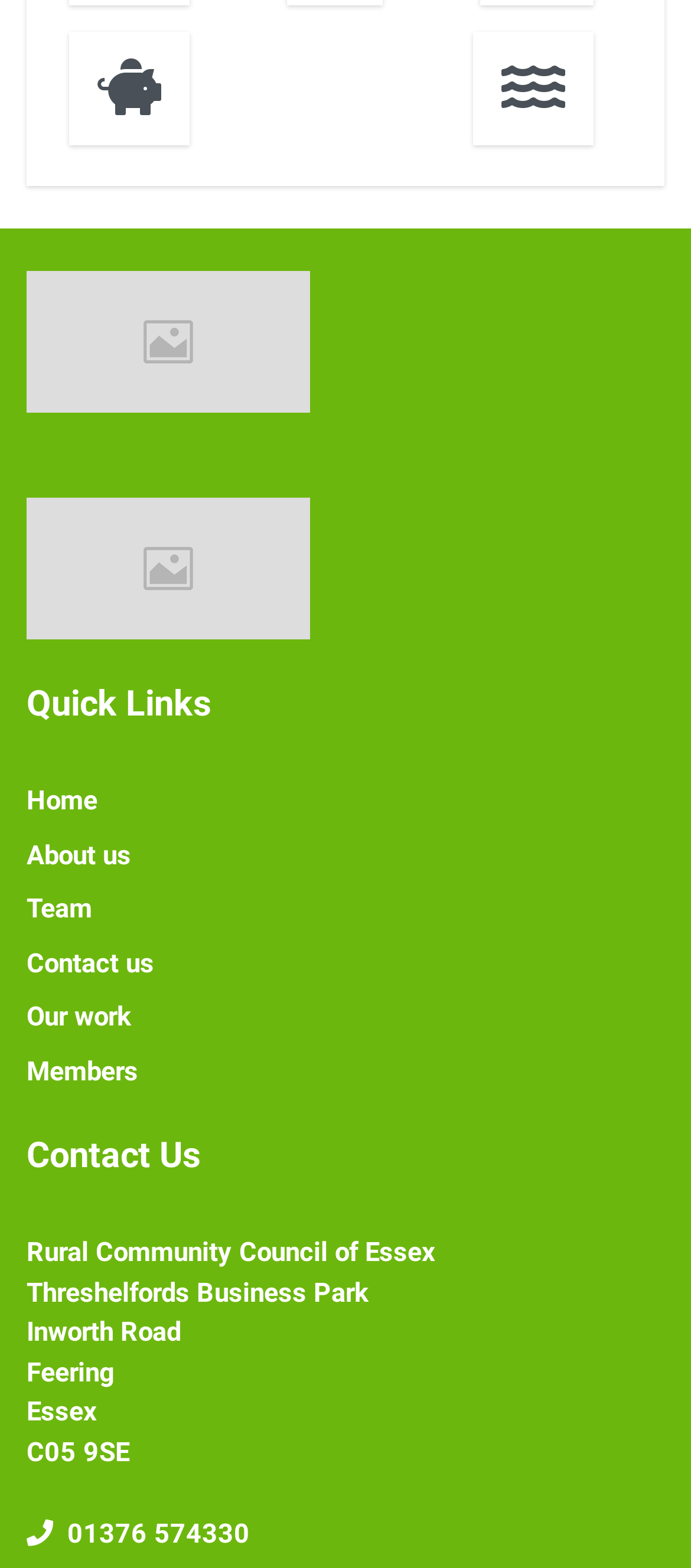Locate the bounding box of the UI element defined by this description: "Contact us". The coordinates should be given as four float numbers between 0 and 1, formatted as [left, top, right, bottom].

[0.038, 0.604, 0.223, 0.624]